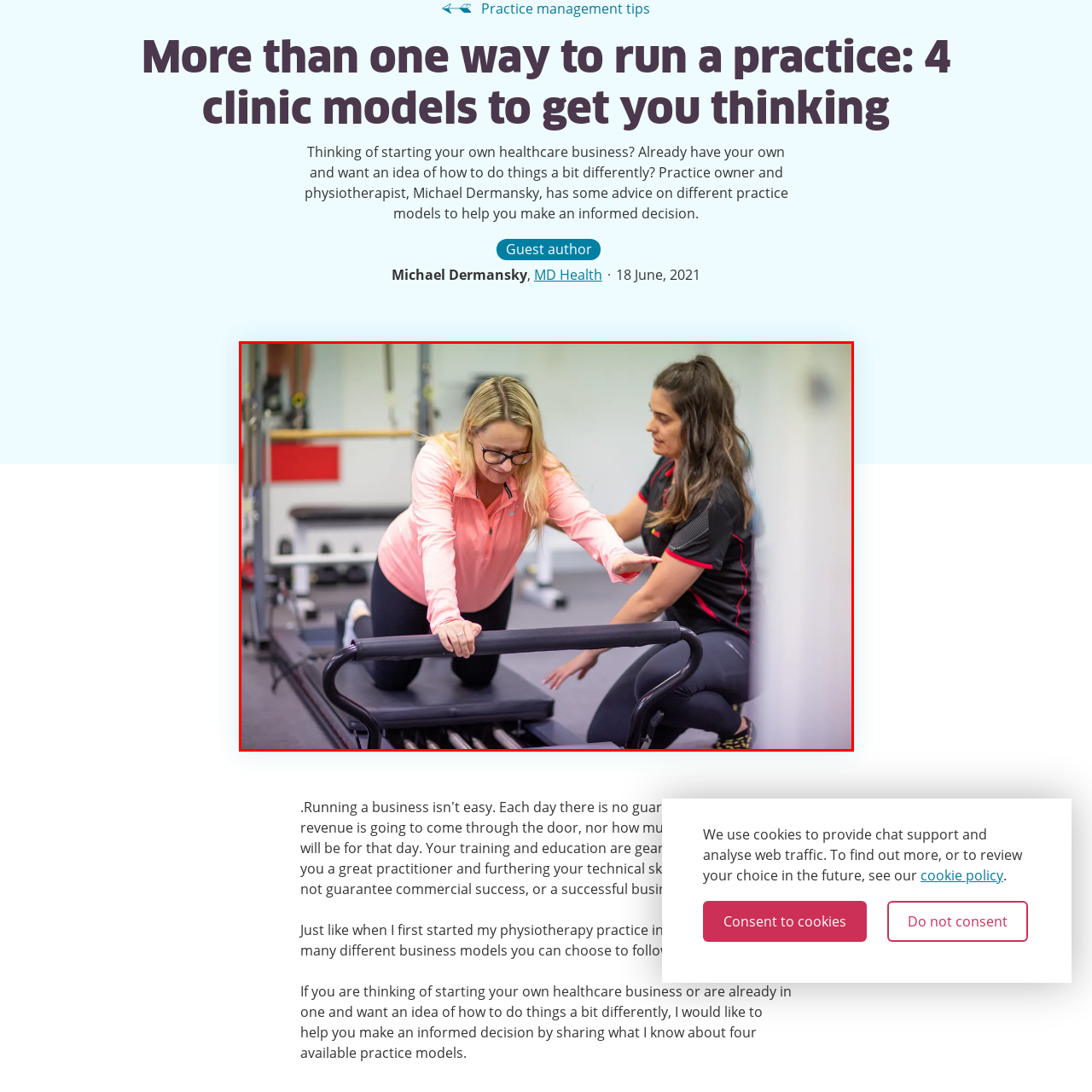Please review the portion of the image contained within the red boundary and provide a detailed answer to the subsequent question, referencing the image: What is the physiotherapist's shirt color?

The physiotherapist is dressed in a black shirt, and upon closer inspection, it is clear that the shirt has red accents, which adds a pop of color to the overall attire.